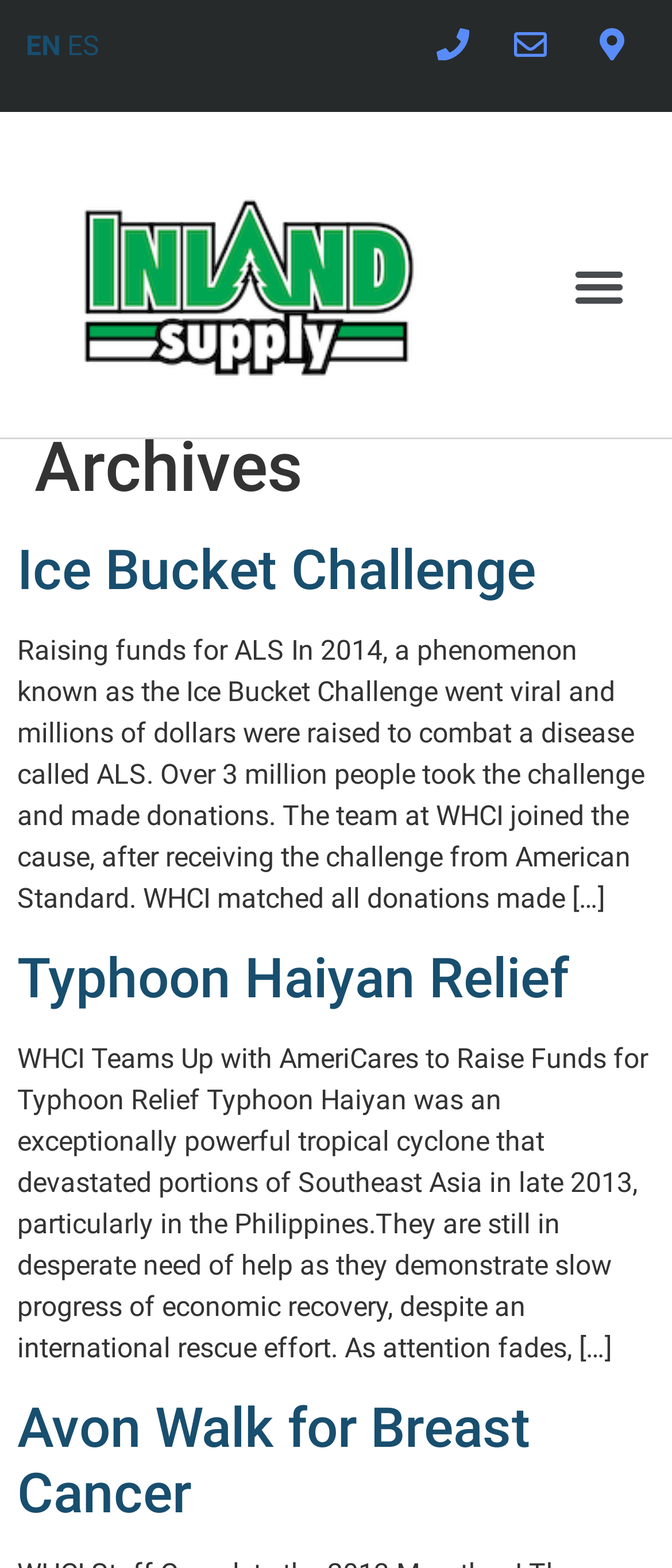Bounding box coordinates are specified in the format (top-left x, top-left y, bottom-right x, bottom-right y). All values are floating point numbers bounded between 0 and 1. Please provide the bounding box coordinate of the region this sentence describes: Menu

[0.833, 0.159, 0.949, 0.208]